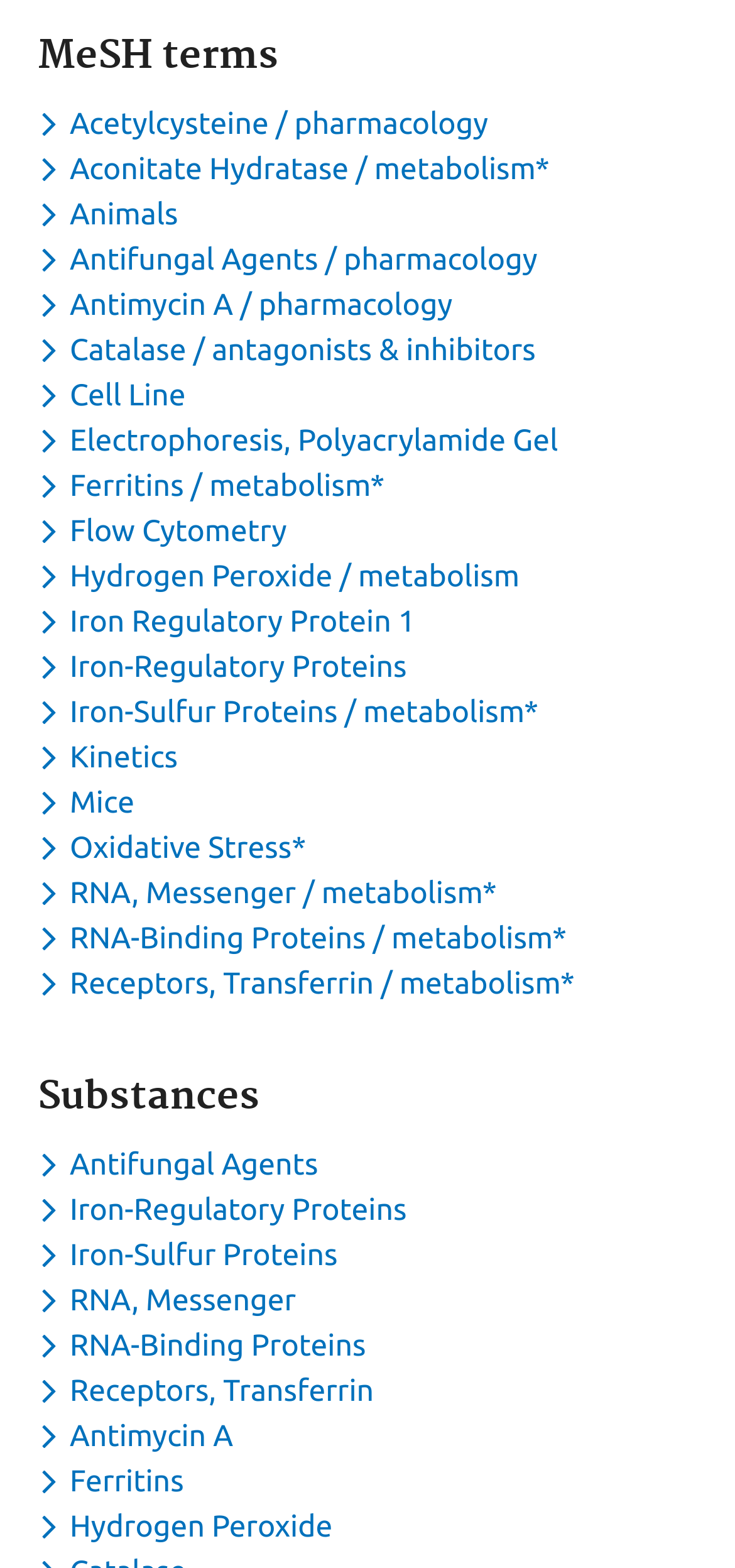Could you provide the bounding box coordinates for the portion of the screen to click to complete this instruction: "Play episode BHOL 350"?

None